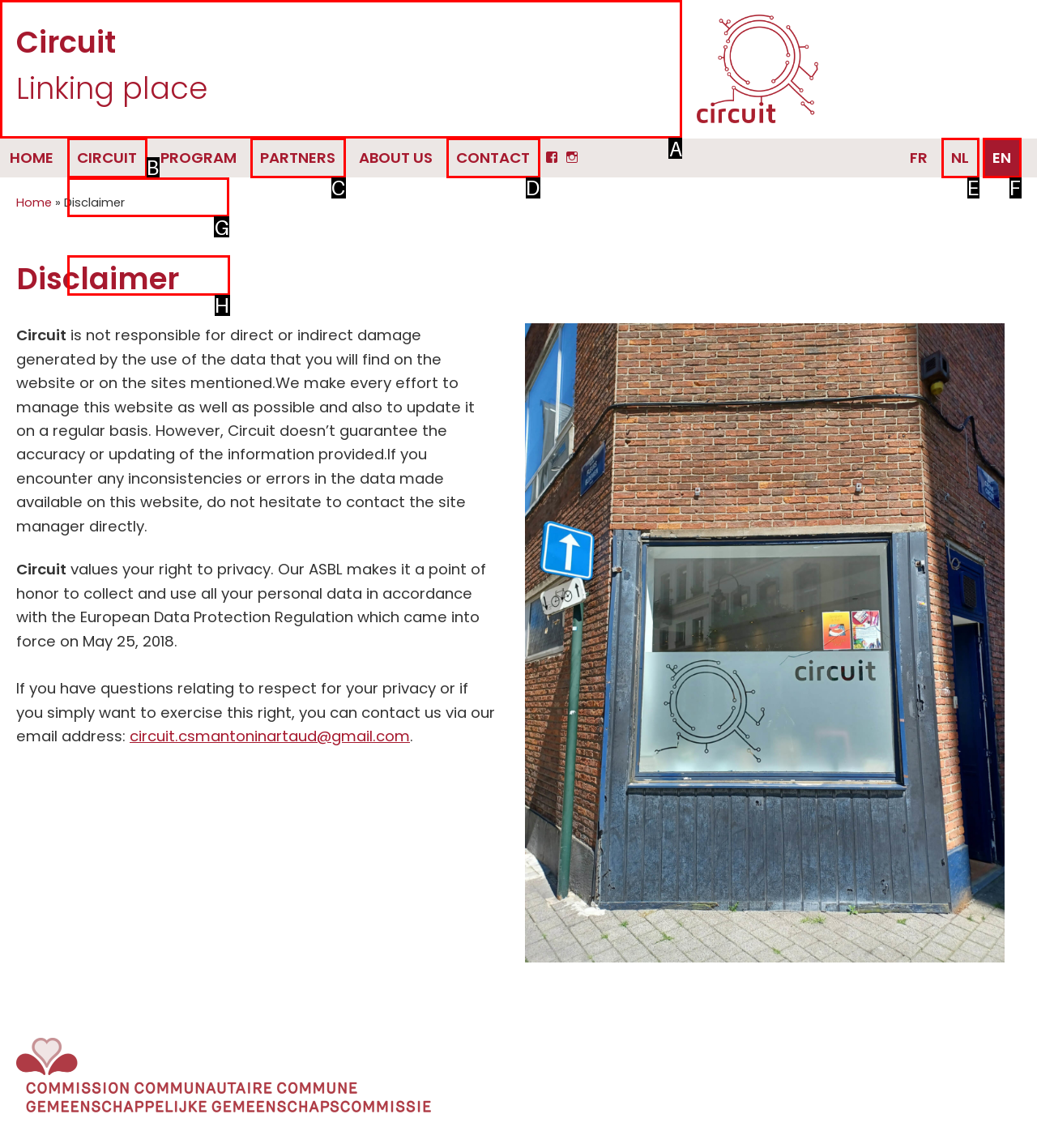Tell me the letter of the correct UI element to click for this instruction: Read about WHAT IS CIRCUIT?. Answer with the letter only.

G